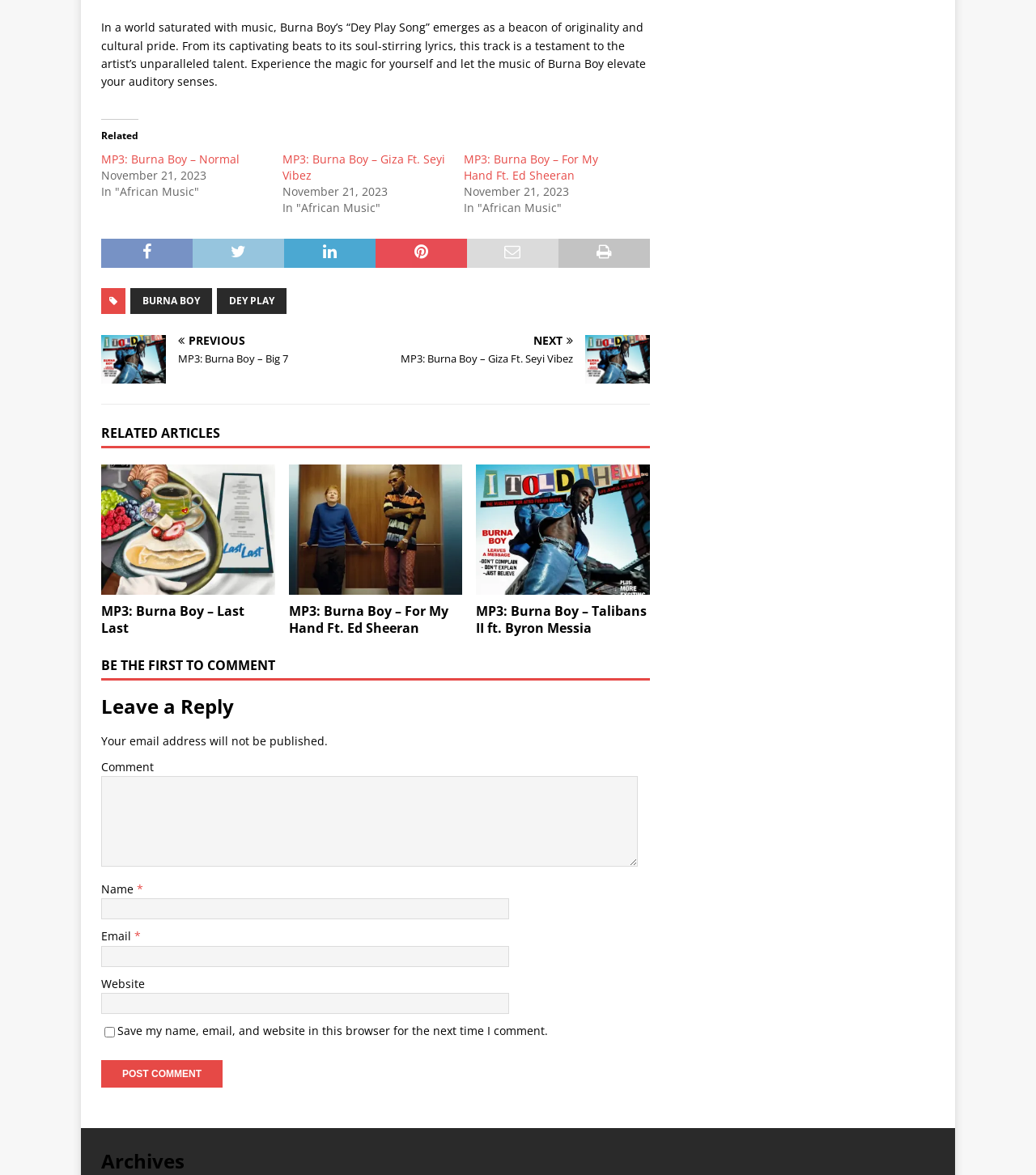Identify the bounding box for the UI element that is described as follows: "parent_node: Website name="url"".

[0.098, 0.845, 0.425, 0.863]